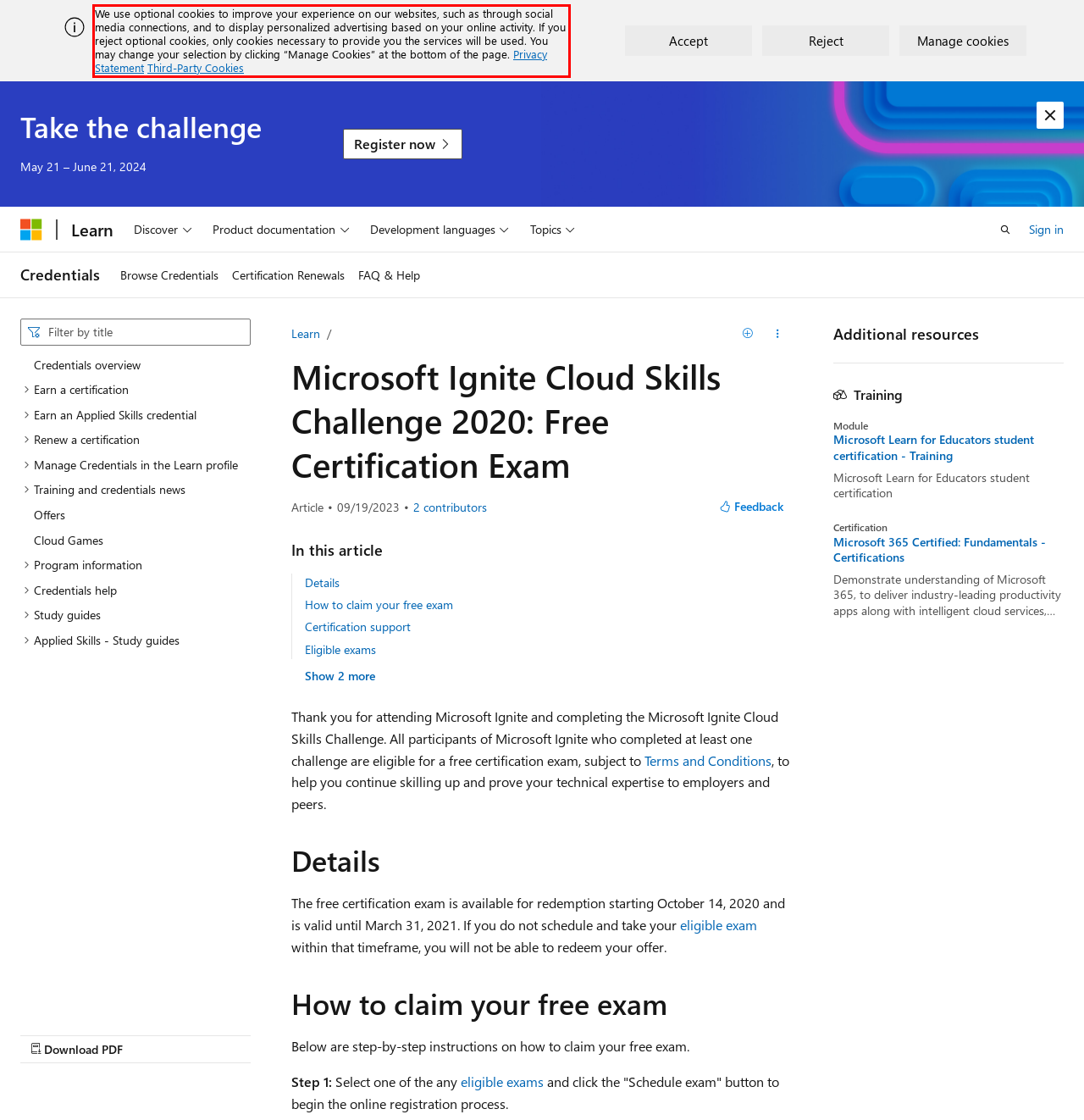By examining the provided screenshot of a webpage, recognize the text within the red bounding box and generate its text content.

We use optional cookies to improve your experience on our websites, such as through social media connections, and to display personalized advertising based on your online activity. If you reject optional cookies, only cookies necessary to provide you the services will be used. You may change your selection by clicking “Manage Cookies” at the bottom of the page. Privacy Statement Third-Party Cookies